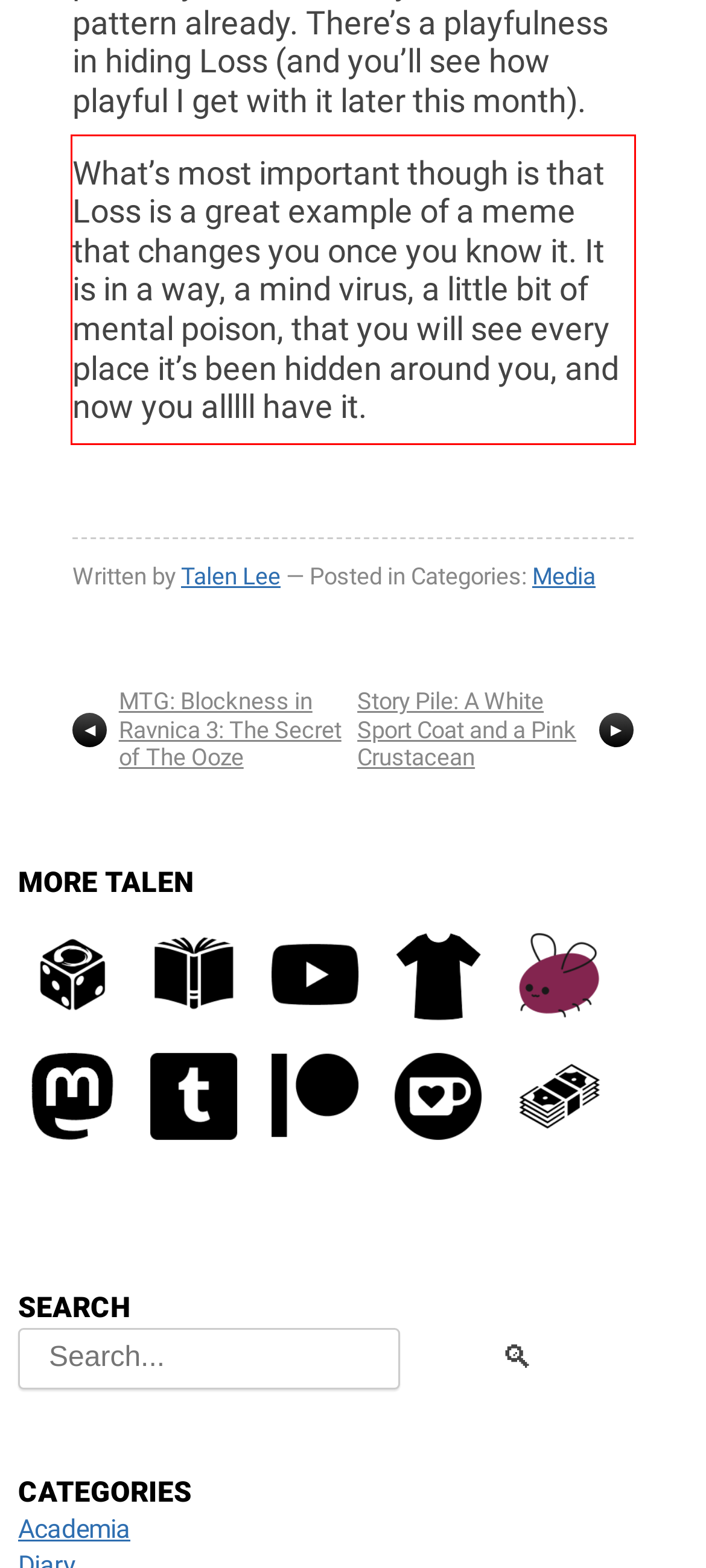You are provided with a webpage screenshot that includes a red rectangle bounding box. Extract the text content from within the bounding box using OCR.

What’s most important though is that Loss is a great example of a meme that changes you once you know it. It is in a way, a mind virus, a little bit of mental poison, that you will see every place it’s been hidden around you, and now you alllll have it.